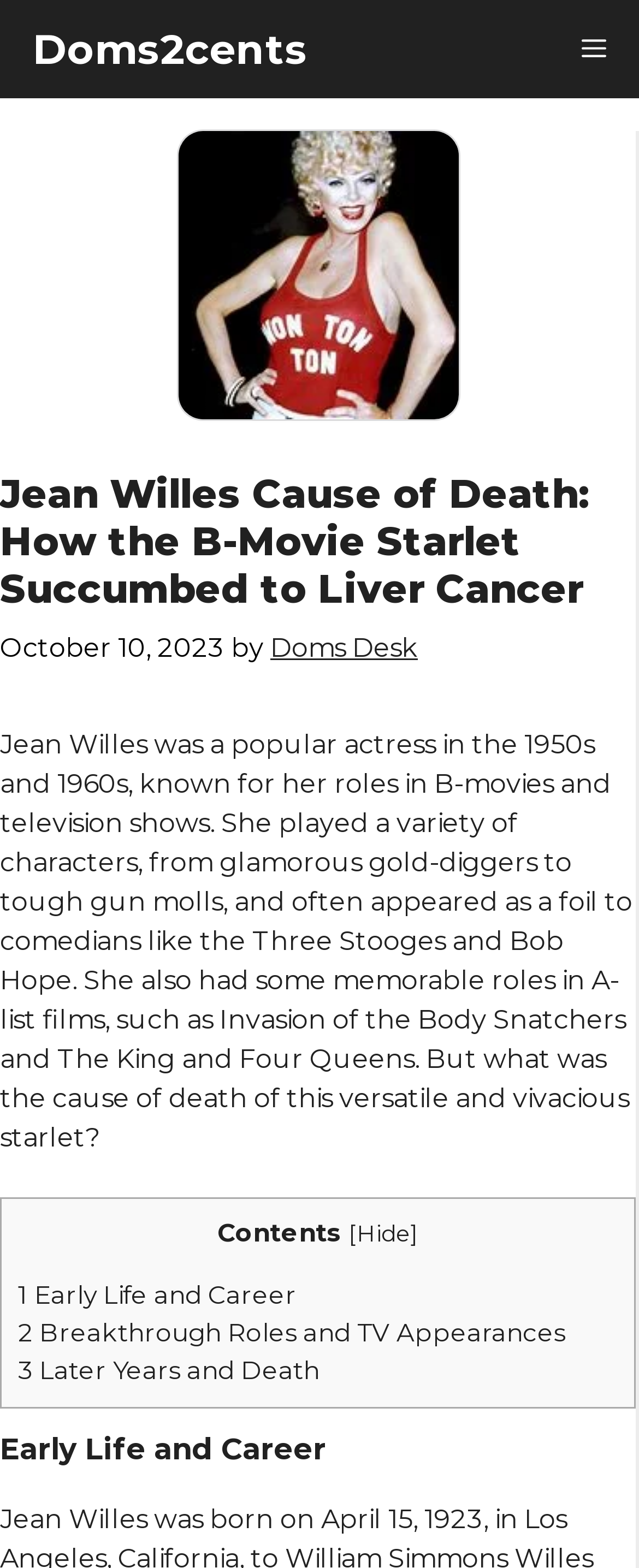Given the element description Menu, identify the bounding box coordinates for the UI element on the webpage screenshot. The format should be (top-left x, top-left y, bottom-right x, bottom-right y), with values between 0 and 1.

[0.859, 0.0, 1.0, 0.063]